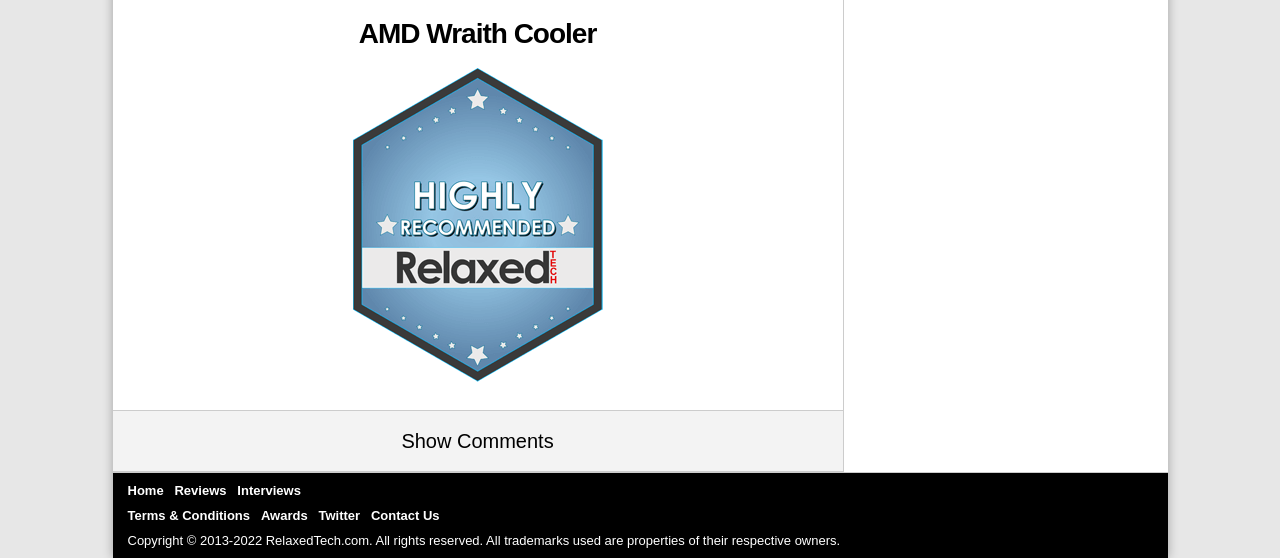Find the coordinates for the bounding box of the element with this description: "Twitter".

[0.249, 0.91, 0.287, 0.937]